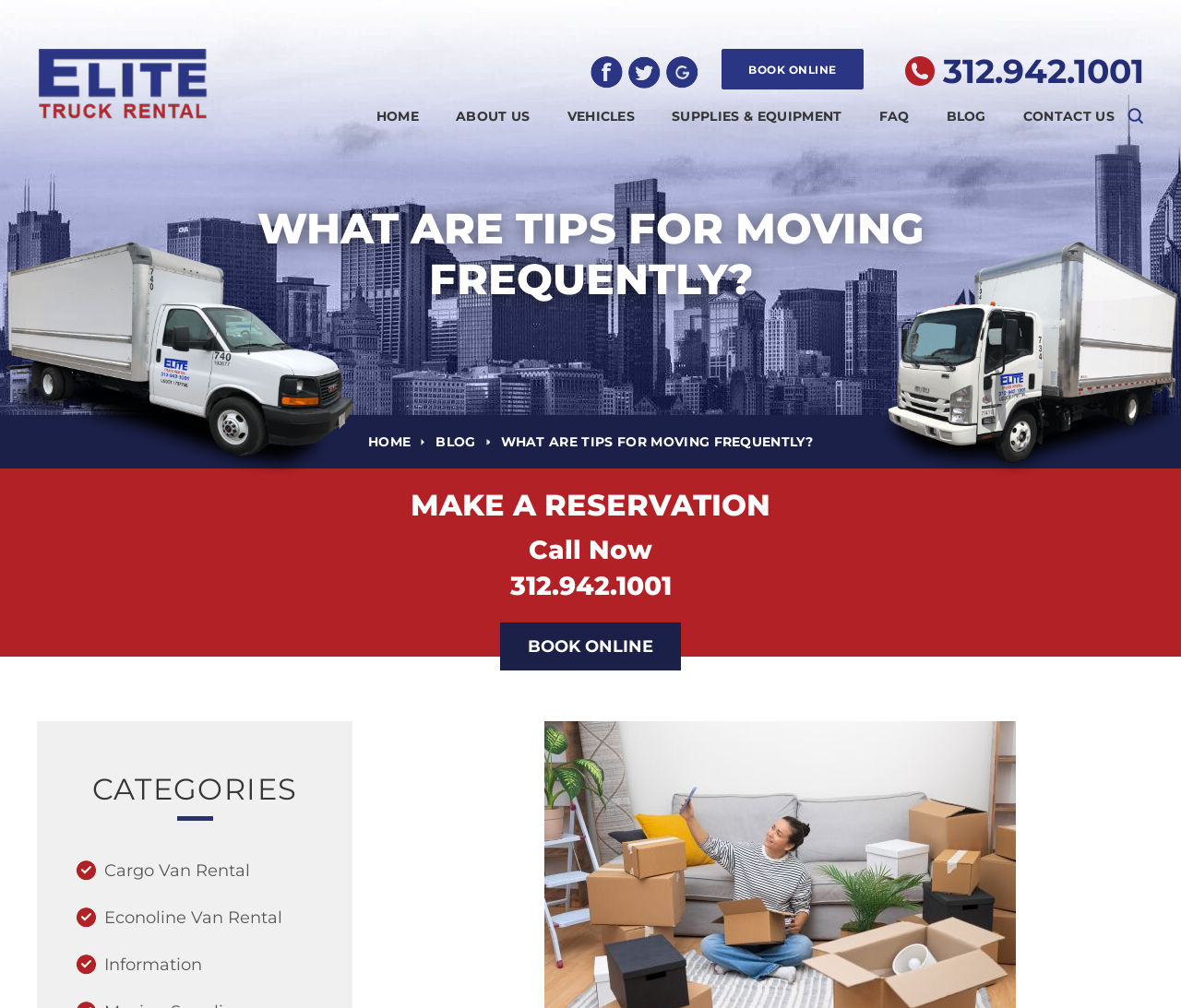What is the phone number to call for a reservation?
Answer the question with as much detail as possible.

I found the phone number by looking at the heading 'Call Now 312.942.1001' and the link '312.942.1001' below it, which suggests that this is the phone number to call for a reservation.